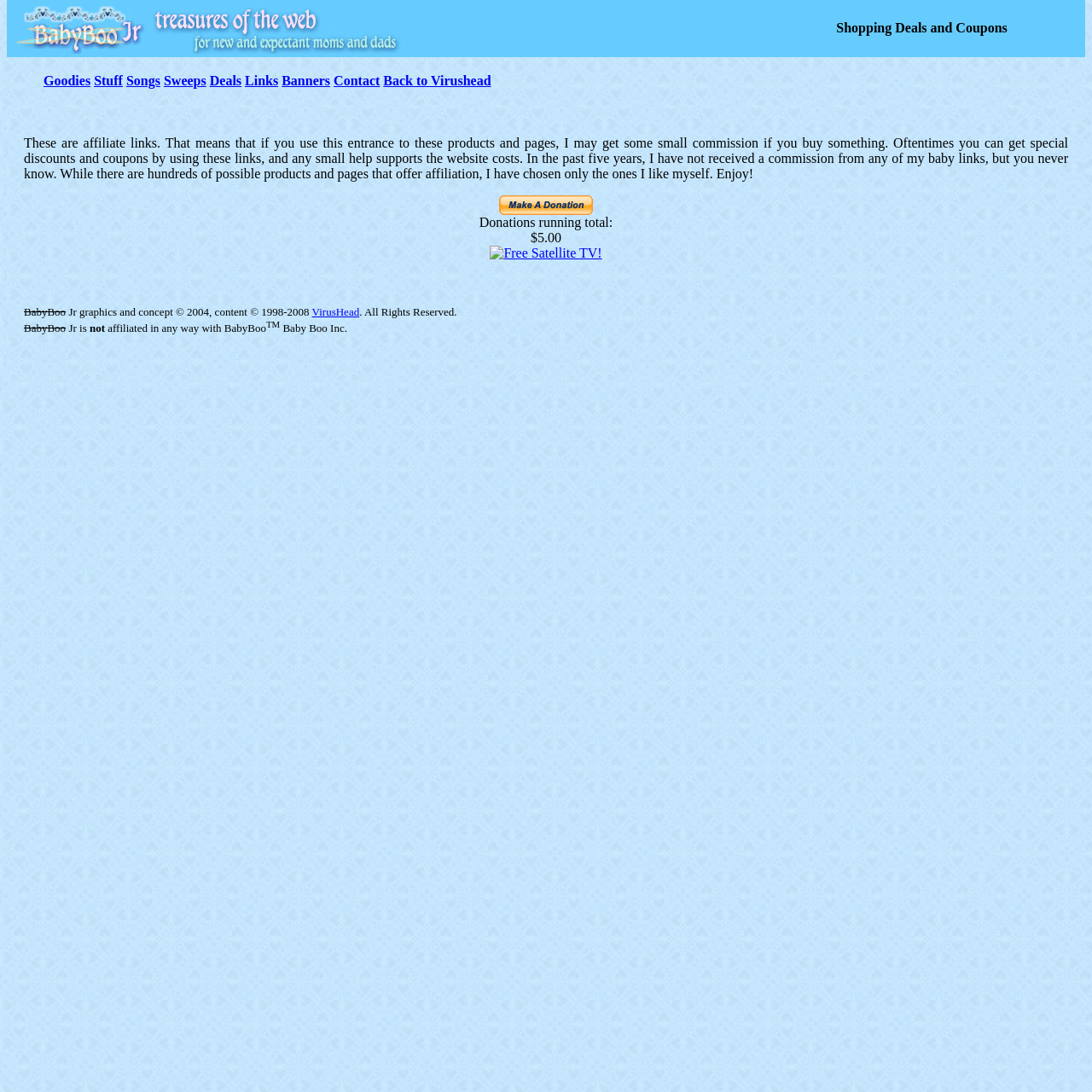Pinpoint the bounding box coordinates of the area that must be clicked to complete this instruction: "Go to VirusHead website".

[0.286, 0.279, 0.329, 0.291]